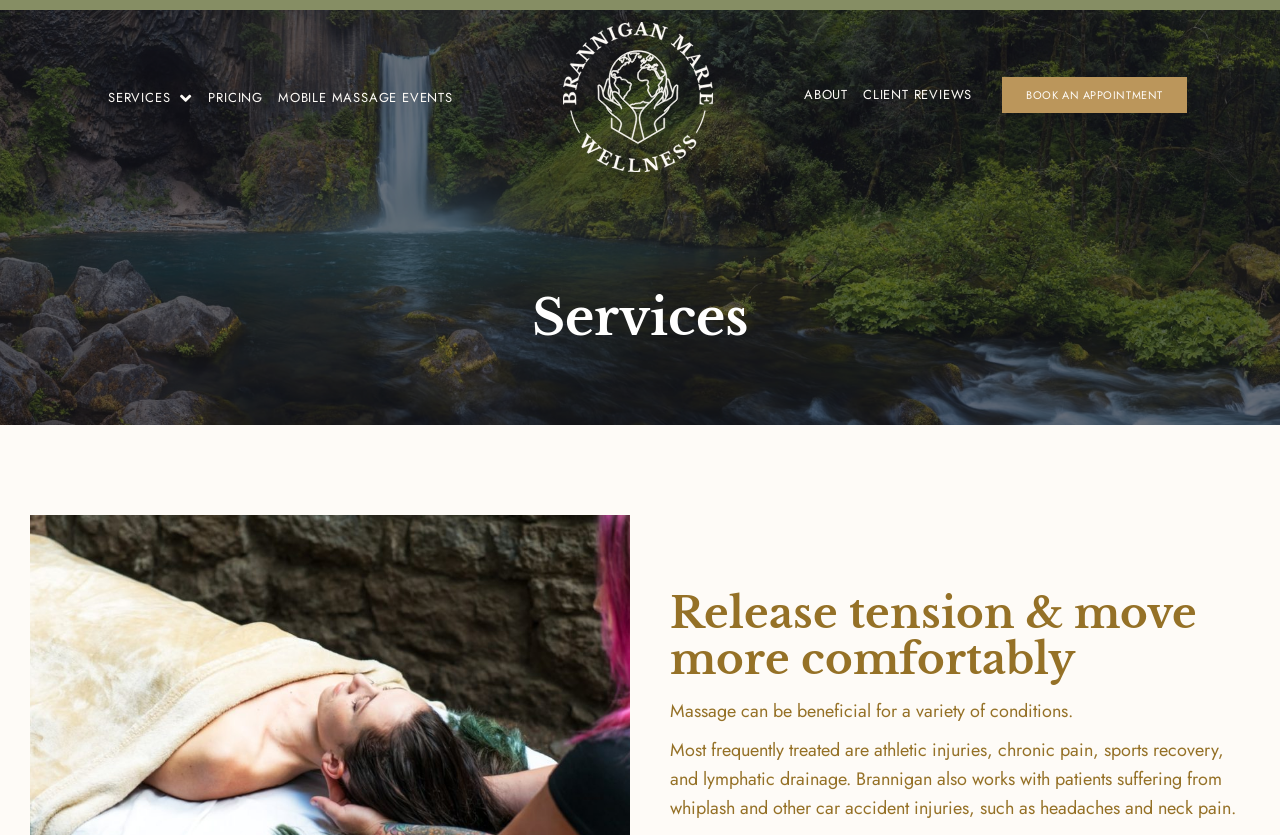Could you locate the bounding box coordinates for the section that should be clicked to accomplish this task: "Click BOOK AN APPOINTMENT".

[0.783, 0.092, 0.927, 0.135]